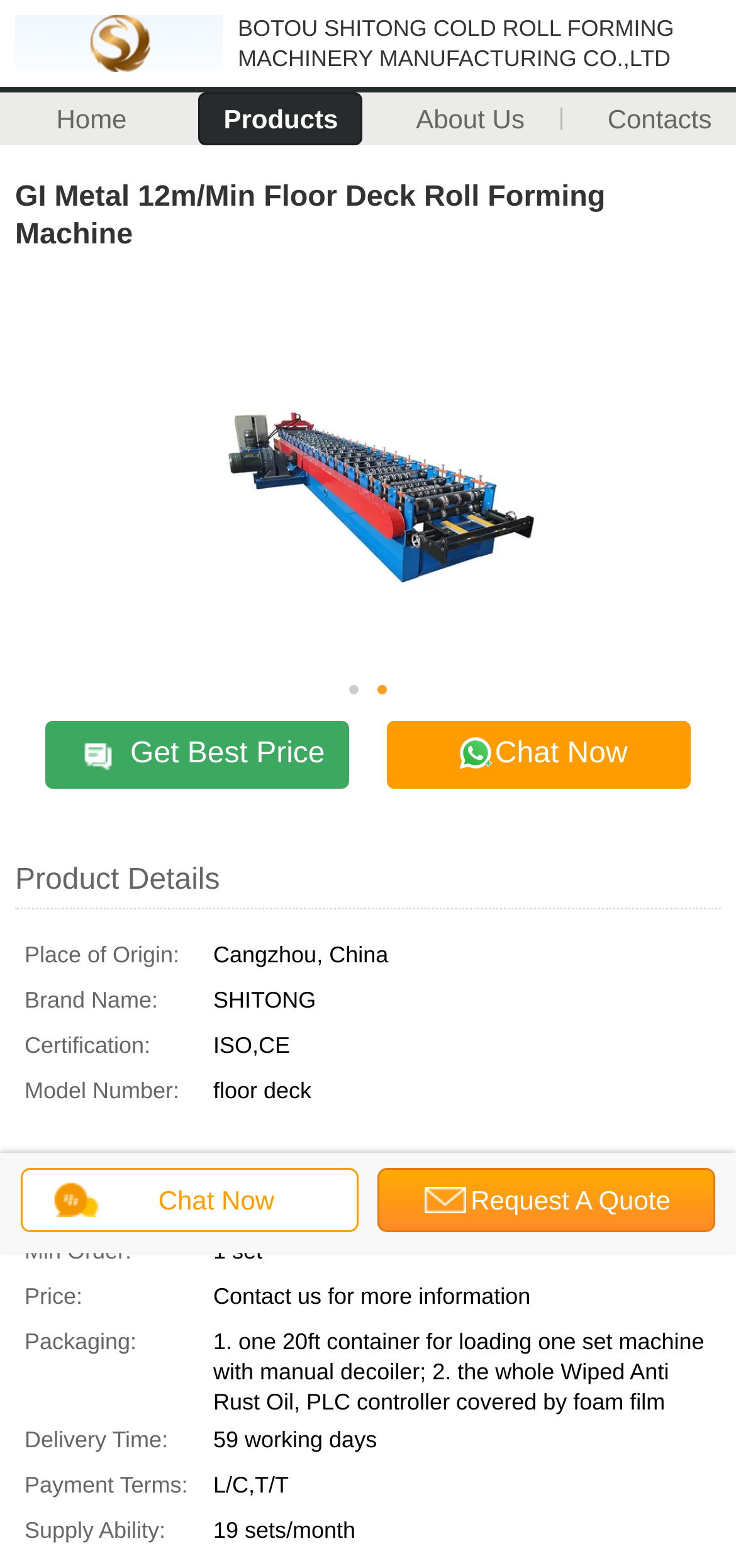What is the brand name of the floor deck roll forming machine?
Look at the image and respond to the question as thoroughly as possible.

The brand name of the floor deck roll forming machine can be found in the product details section, where it is listed as 'SHITONG' in the table under the 'Brand Name:' row header.